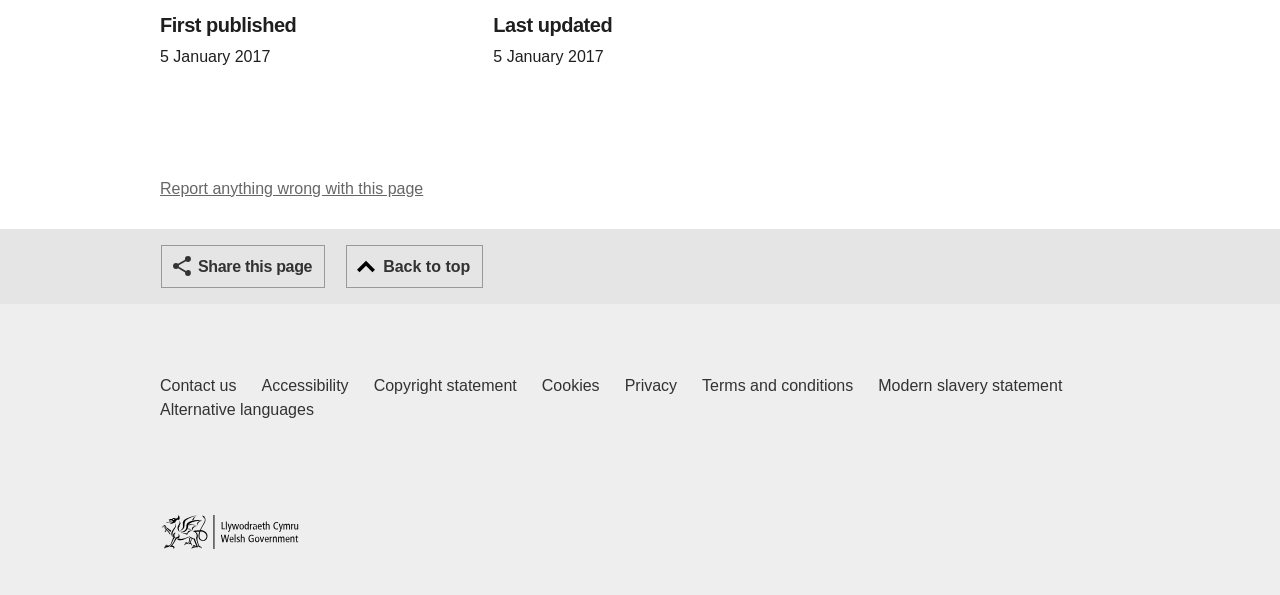Please identify the bounding box coordinates of the area that needs to be clicked to follow this instruction: "Contact us".

[0.125, 0.629, 0.185, 0.669]